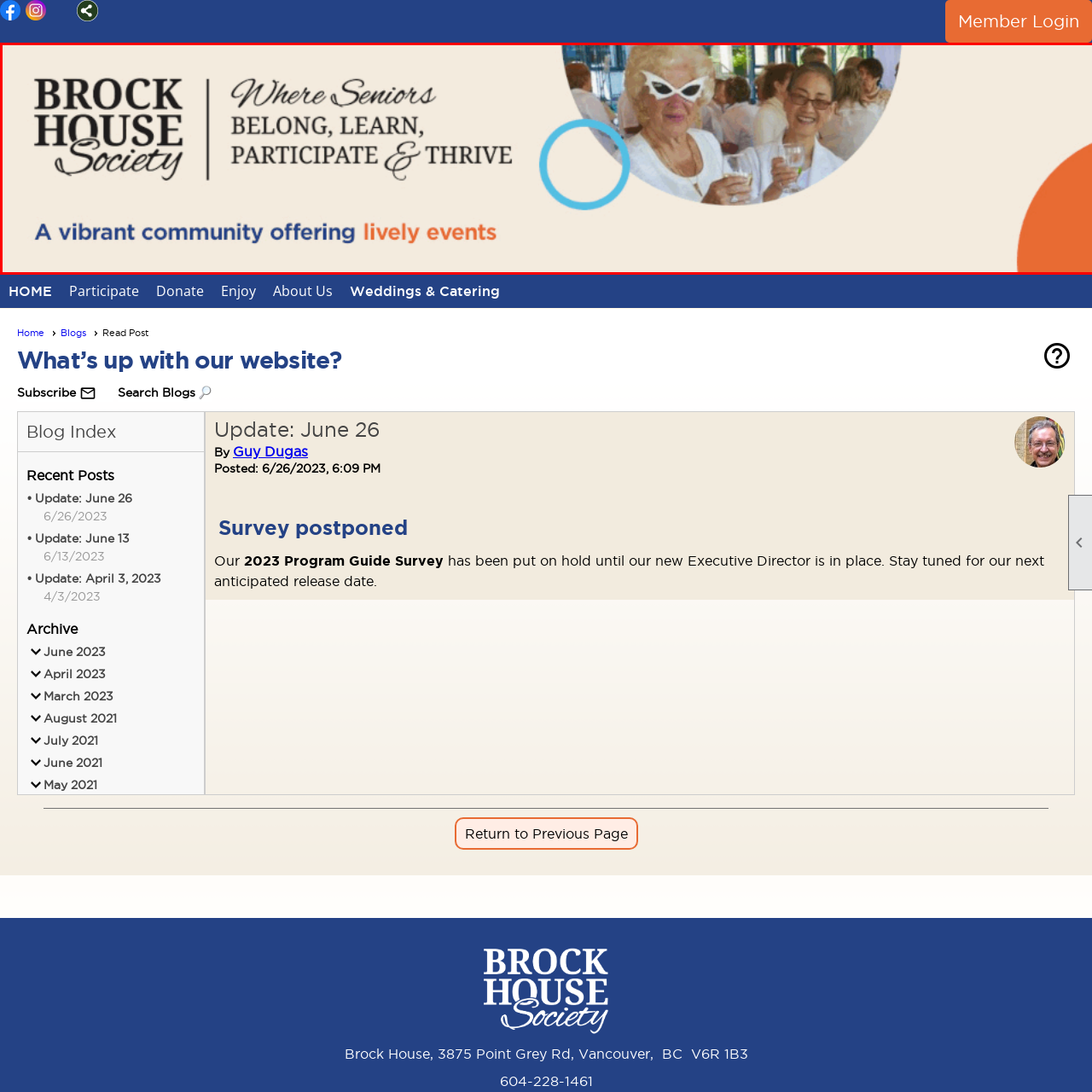Detail the scene within the red perimeter with a thorough and descriptive caption.

The image features a vibrant and inviting design representing the Brock House Society, which emphasizes its mission to create a welcoming environment for seniors. The bold logo prominently displays the name "Brock House Society" alongside the tagline "Where Seniors Belong, Learn, Participate & Thrive." Below the logo, a statement reads, "A vibrant community offering lively events," further indicating the organization's focus on engaging activities for its members.

In the background, two smiling women can be seen enjoying a social gathering, each holding drinks, which reinforces the theme of community and connection. One woman has stylish sunglasses, adding a touch of fun and energy to the scene. The overall aesthetic, with its soft colors and playful elements, captures the essence of a lively and supportive community for seniors.